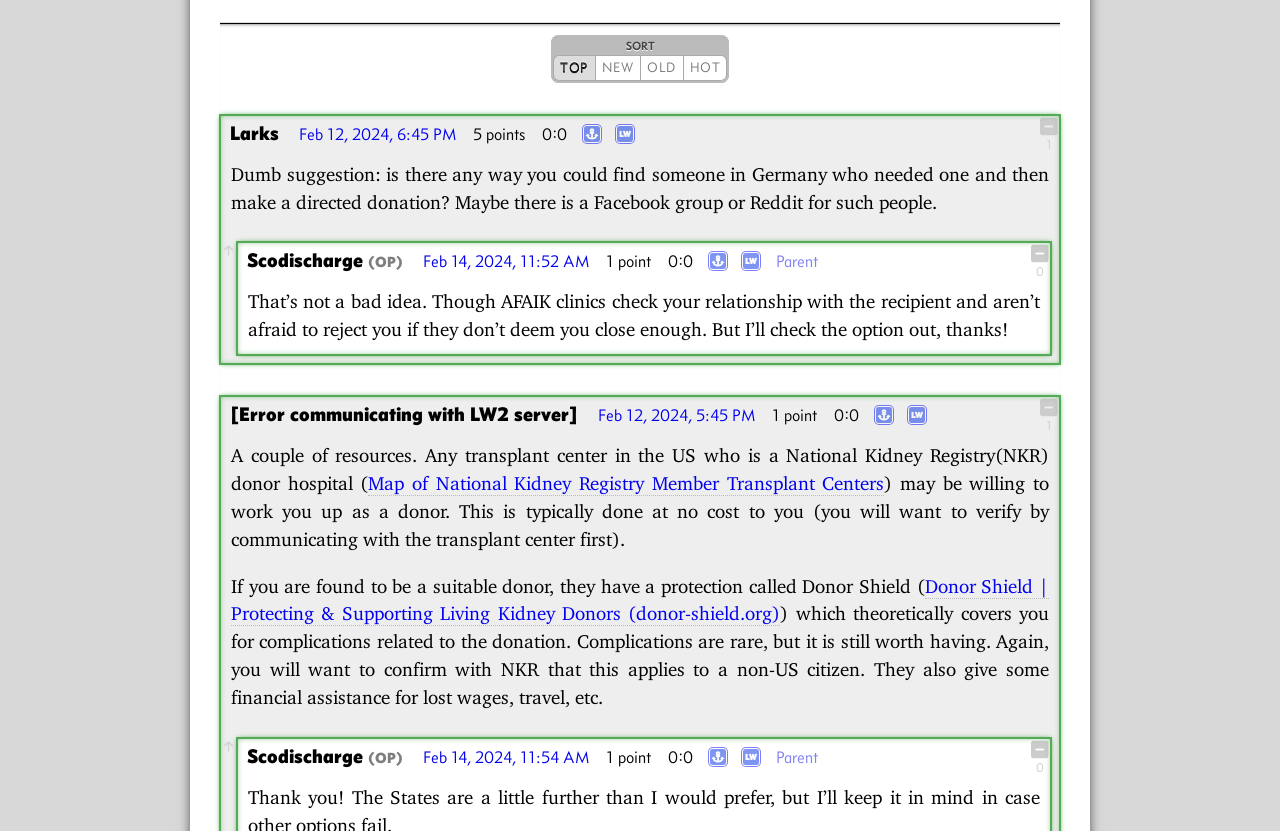Determine the bounding box coordinates of the region that needs to be clicked to achieve the task: "Click the 'EA' link".

[0.482, 0.145, 0.495, 0.177]